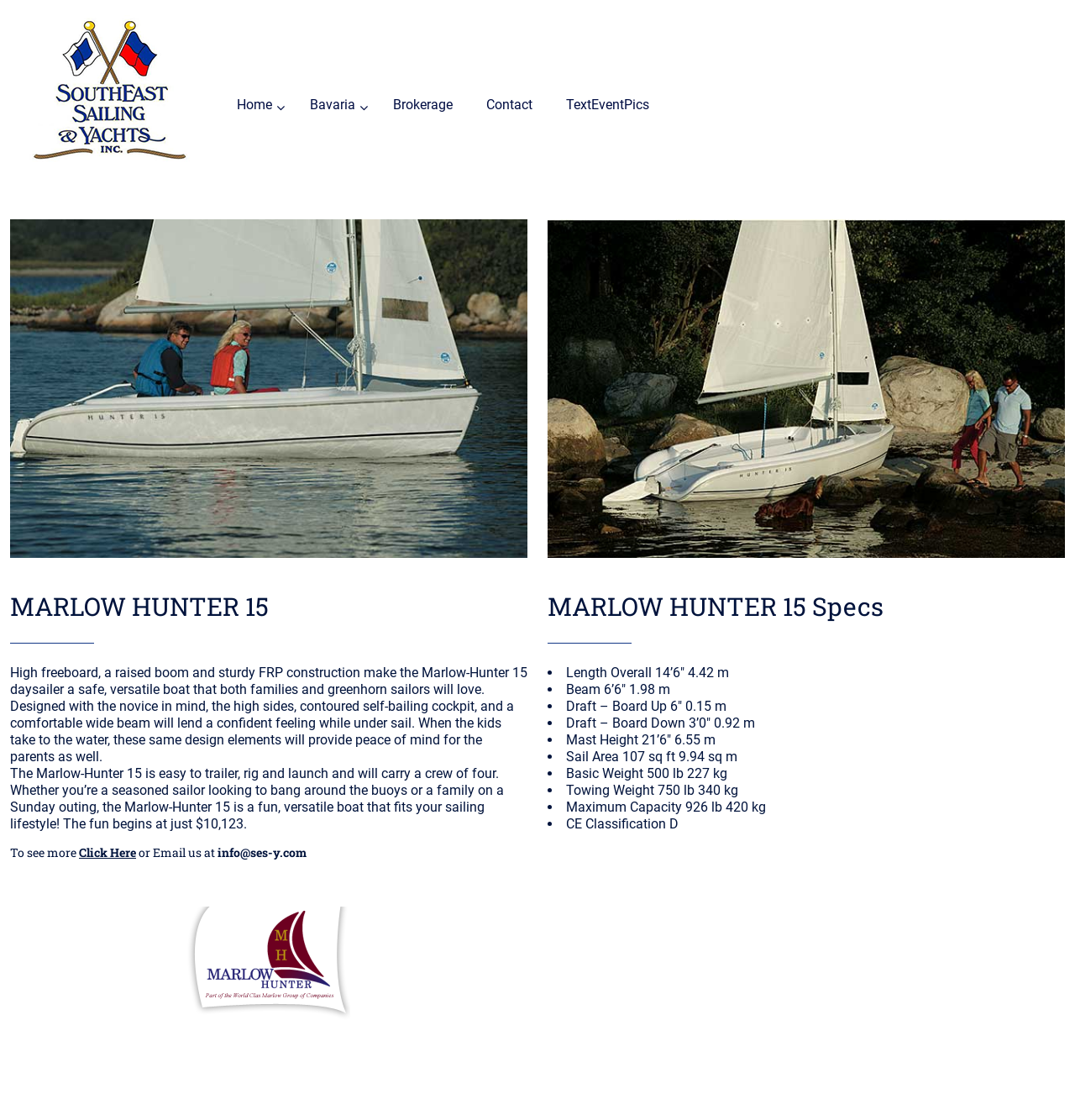Locate the bounding box coordinates of the clickable element to fulfill the following instruction: "Click on Click Here". Provide the coordinates as four float numbers between 0 and 1 in the format [left, top, right, bottom].

[0.073, 0.754, 0.127, 0.768]